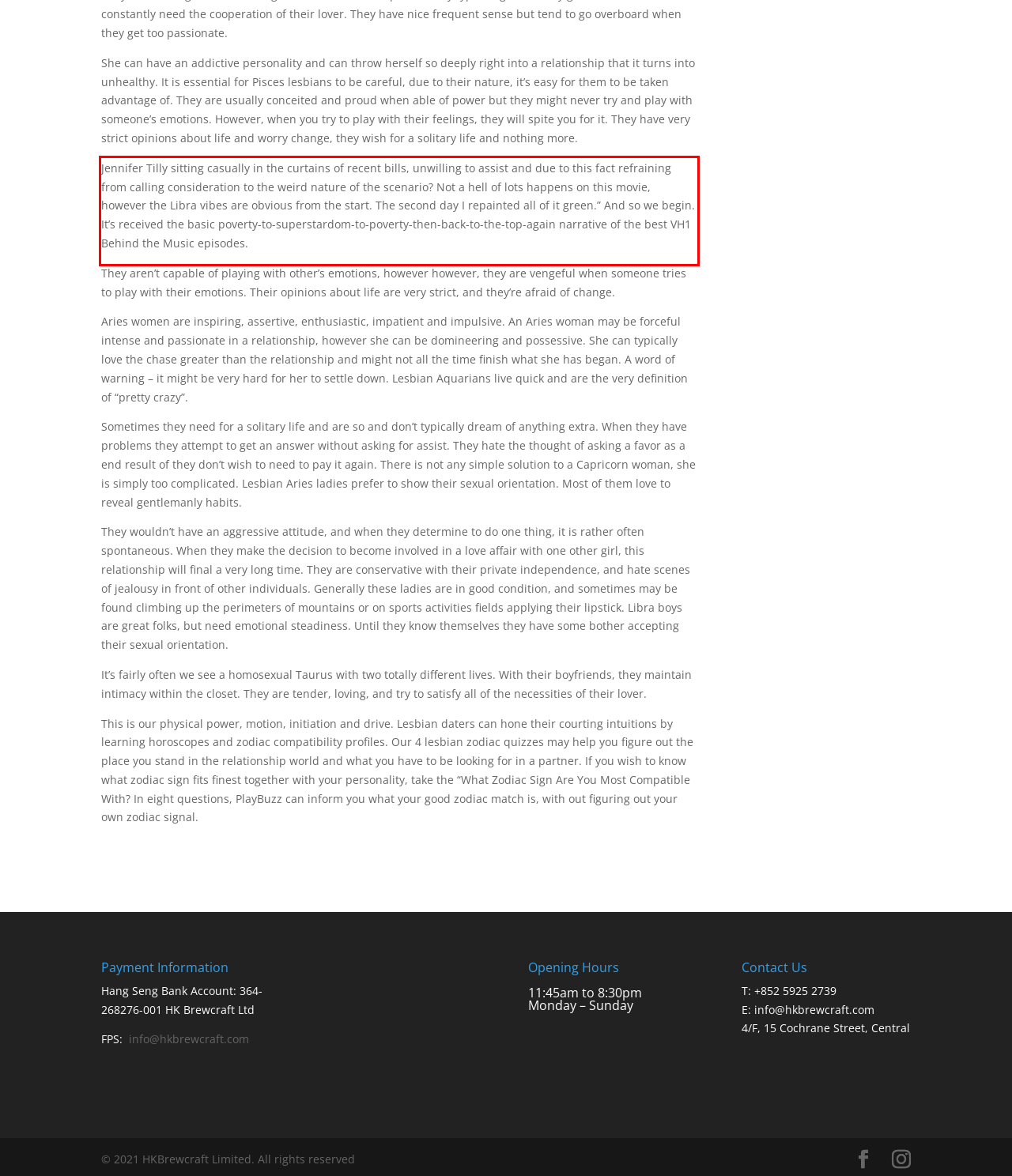Please use OCR to extract the text content from the red bounding box in the provided webpage screenshot.

Jennifer Tilly sitting casually in the curtains of recent bills, unwilling to assist and due to this fact refraining from calling consideration to the weird nature of the scenario? Not a hell of lots happens on this movie, however the Libra vibes are obvious from the start. The second day I repainted all of it green.” And so we begin. It’s received the basic poverty-to-superstardom-to-poverty-then-back-to-the-top-again narrative of the best VH1 Behind the Music episodes.